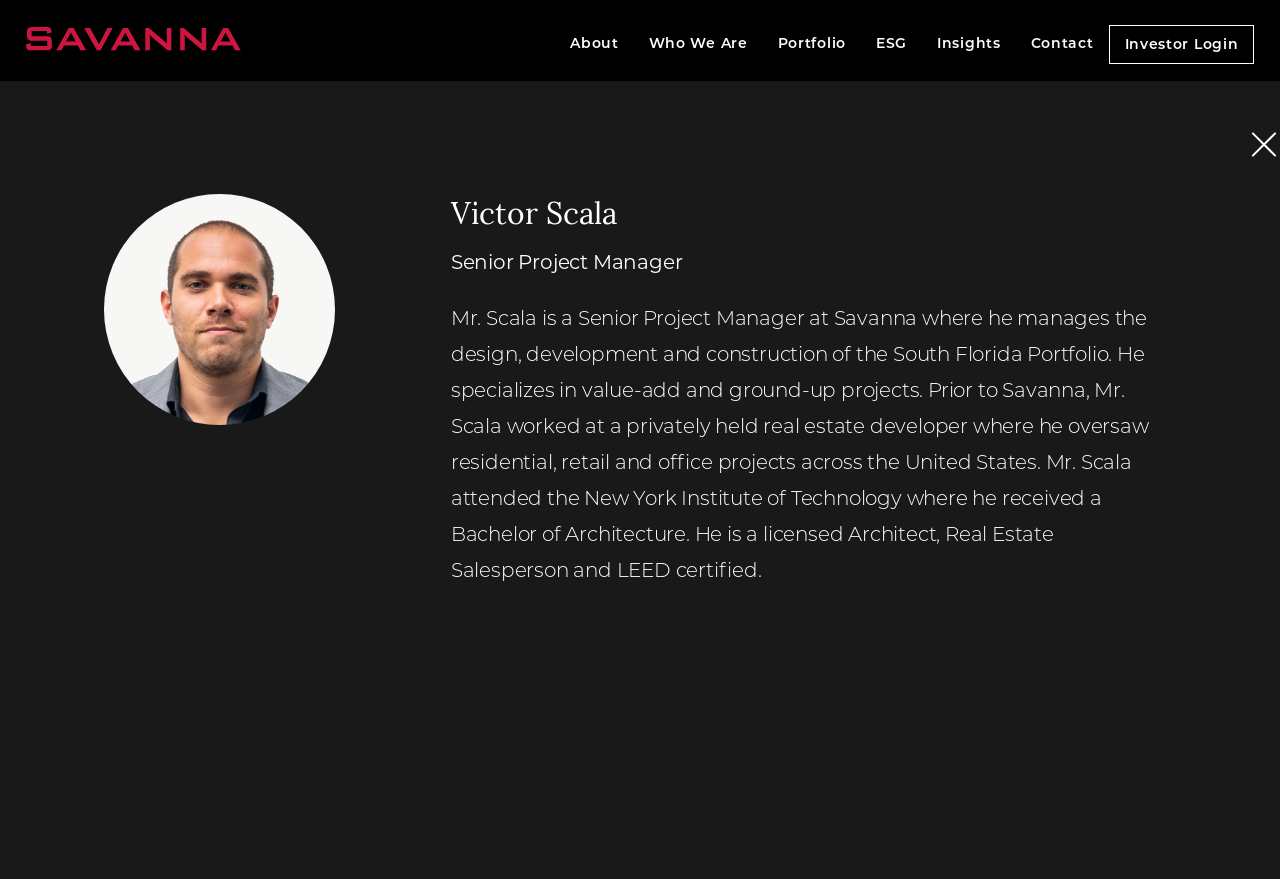Give a succinct answer to this question in a single word or phrase: 
How many links are there in the top navigation menu?

12